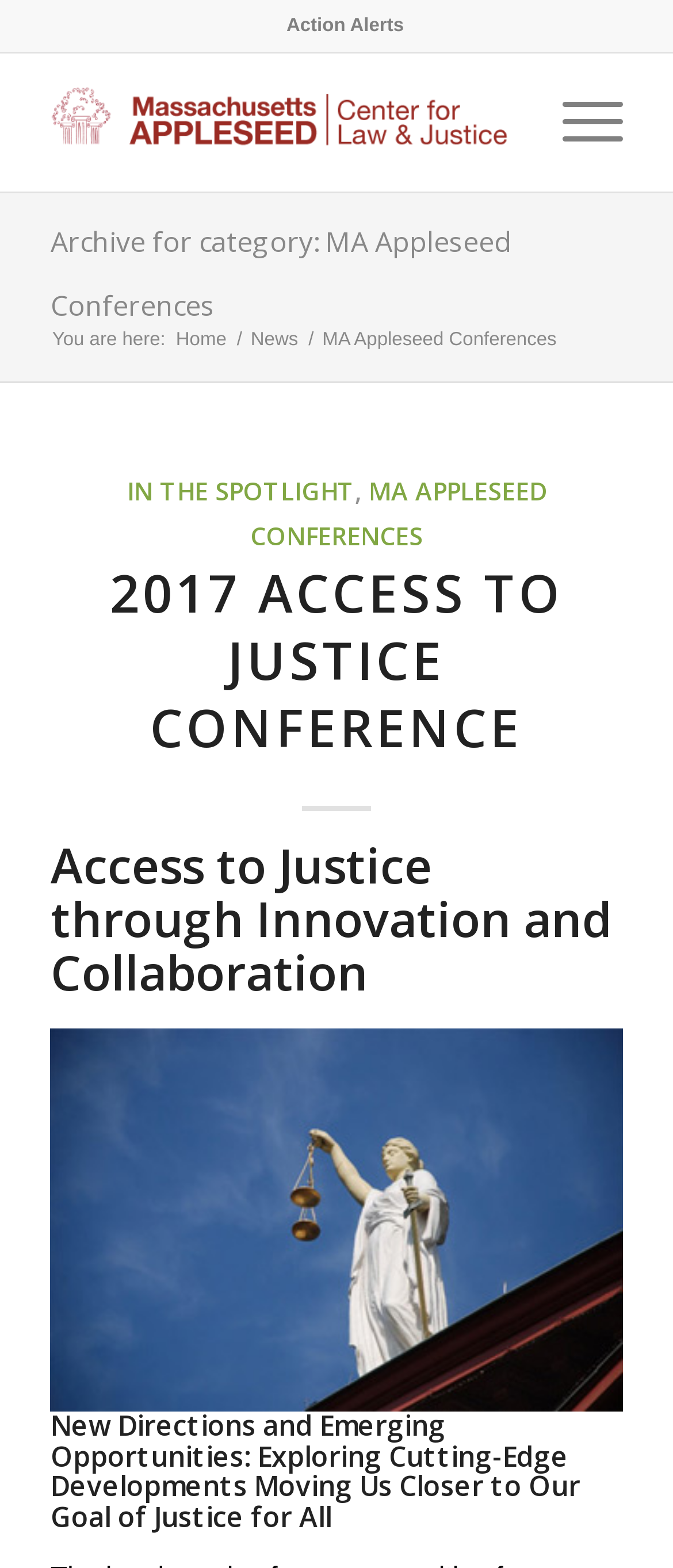Can you give a comprehensive explanation to the question given the content of the image?
How many links are there in the top navigation bar?

The top navigation bar contains links to 'Home', 'News', and 'MA Appleseed Conferences'. These links are located horizontally next to each other, and there are three of them in total.